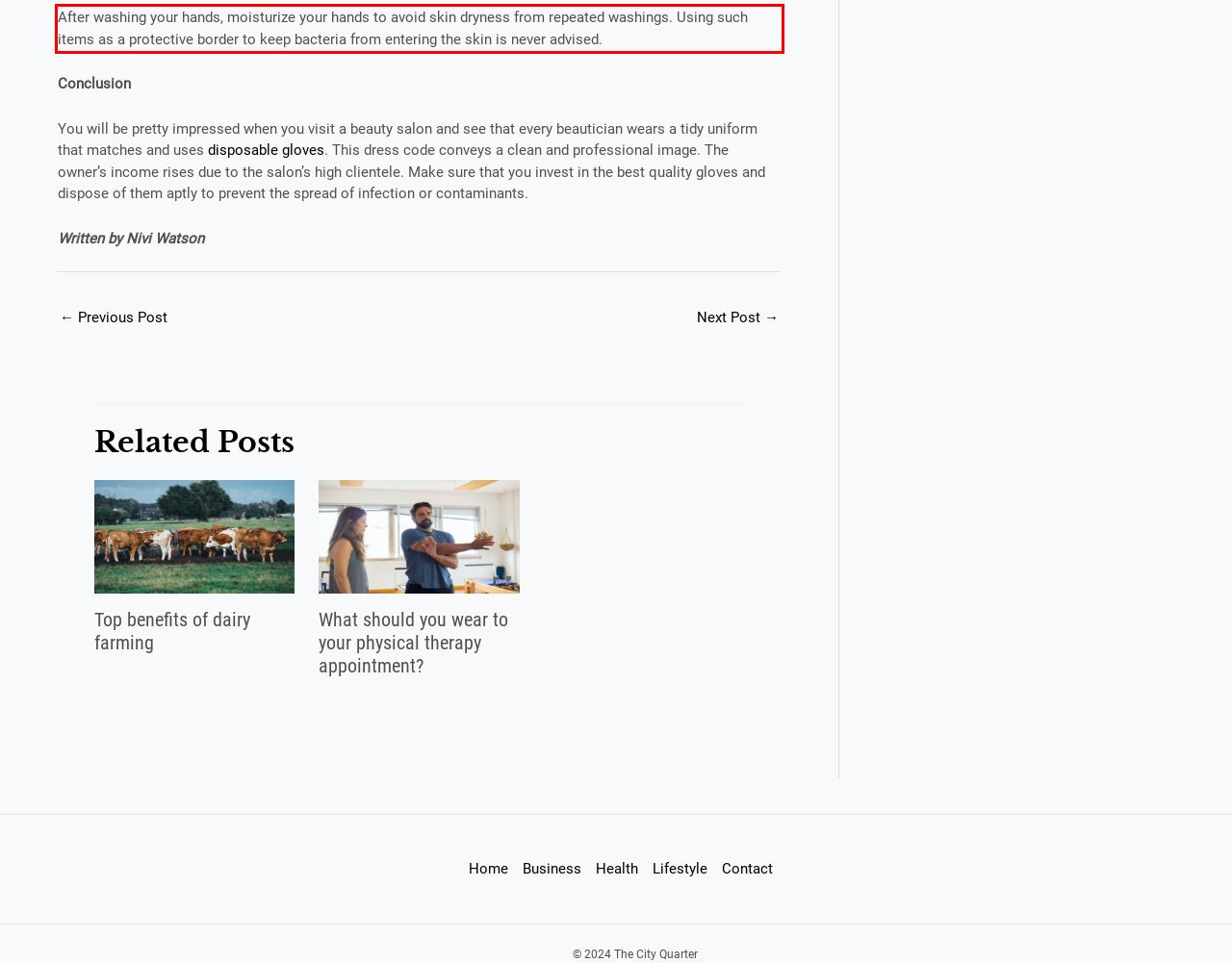Review the webpage screenshot provided, and perform OCR to extract the text from the red bounding box.

After washing your hands, moisturize your hands to avoid skin dryness from repeated washings. Using such items as a protective border to keep bacteria from entering the skin is never advised.